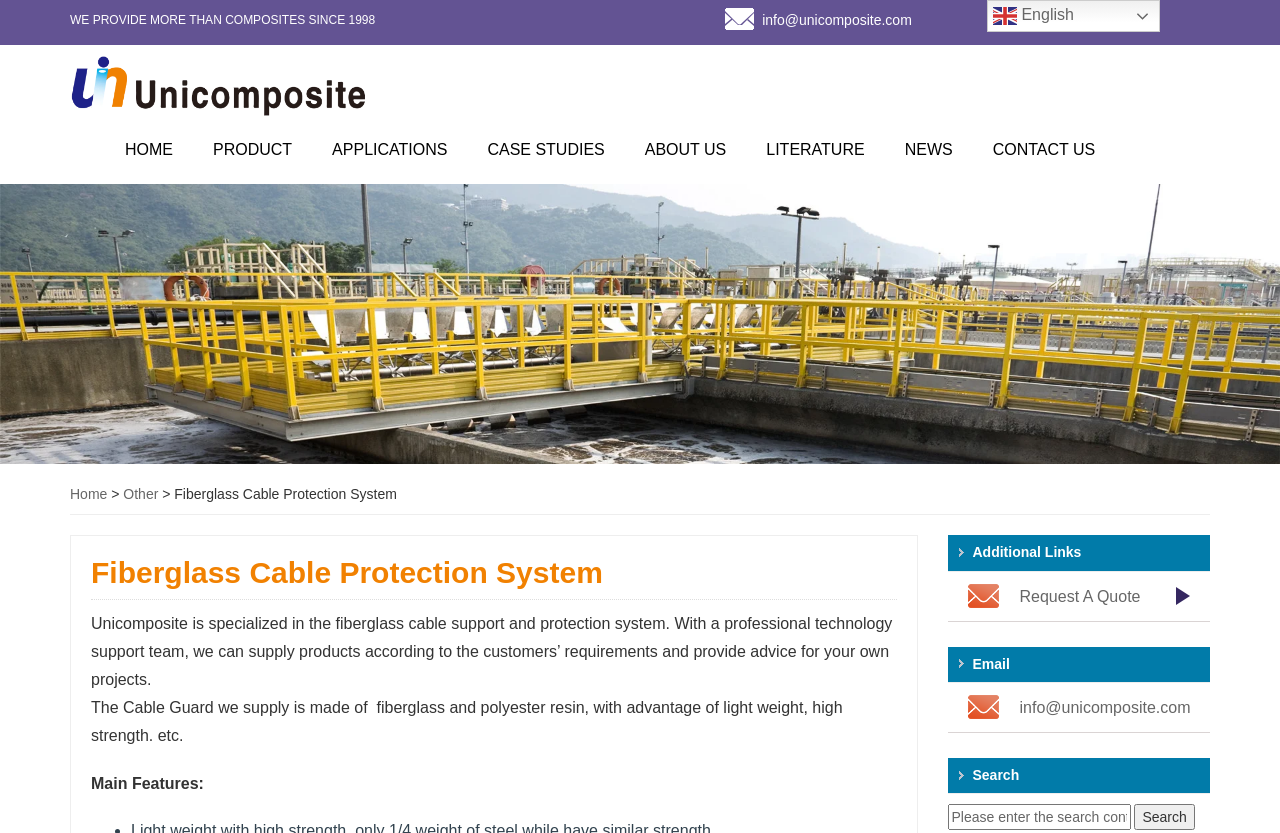Identify the bounding box coordinates of the specific part of the webpage to click to complete this instruction: "Click the 'Request A Quote' link".

[0.796, 0.686, 0.891, 0.746]